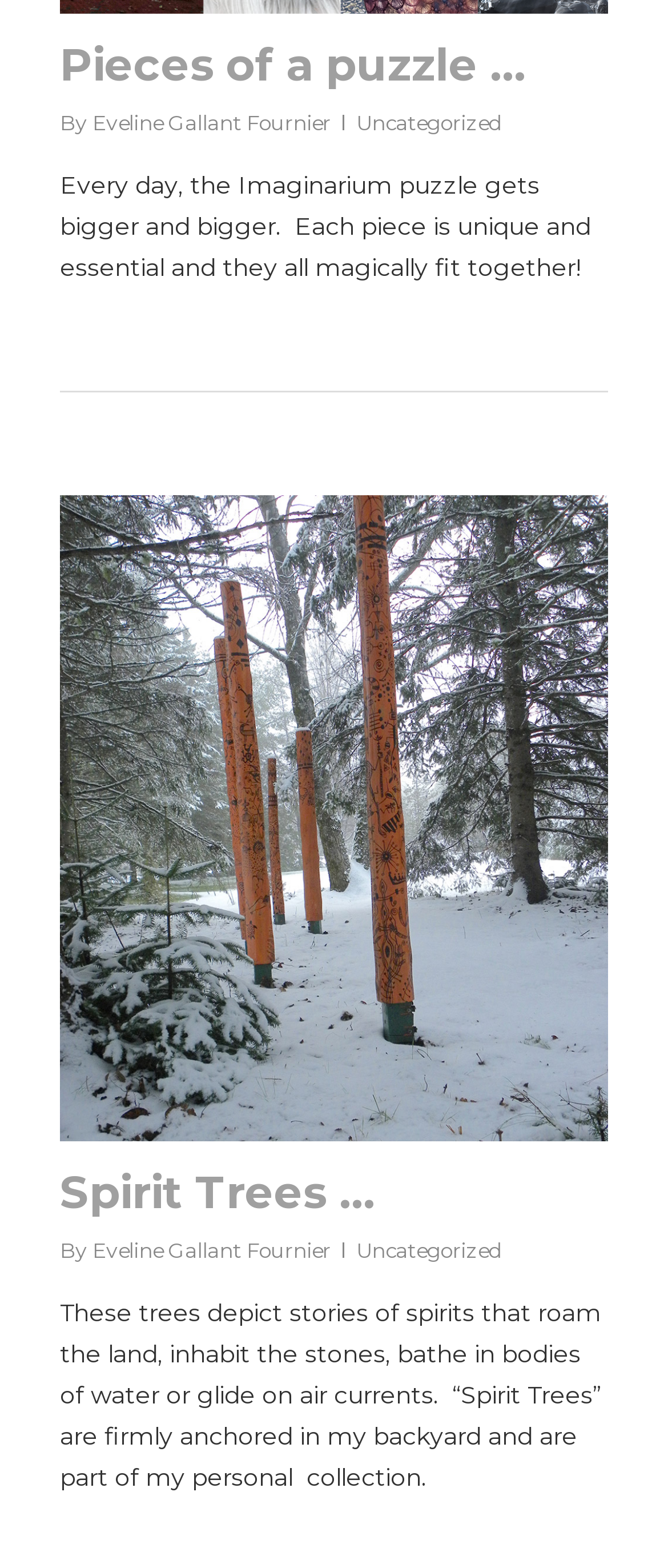What is the category of the second puzzle?
Using the information from the image, answer the question thoroughly.

I found the answer by looking at the link under the second heading 'Spirit Trees …' which is 'Uncategorized'.